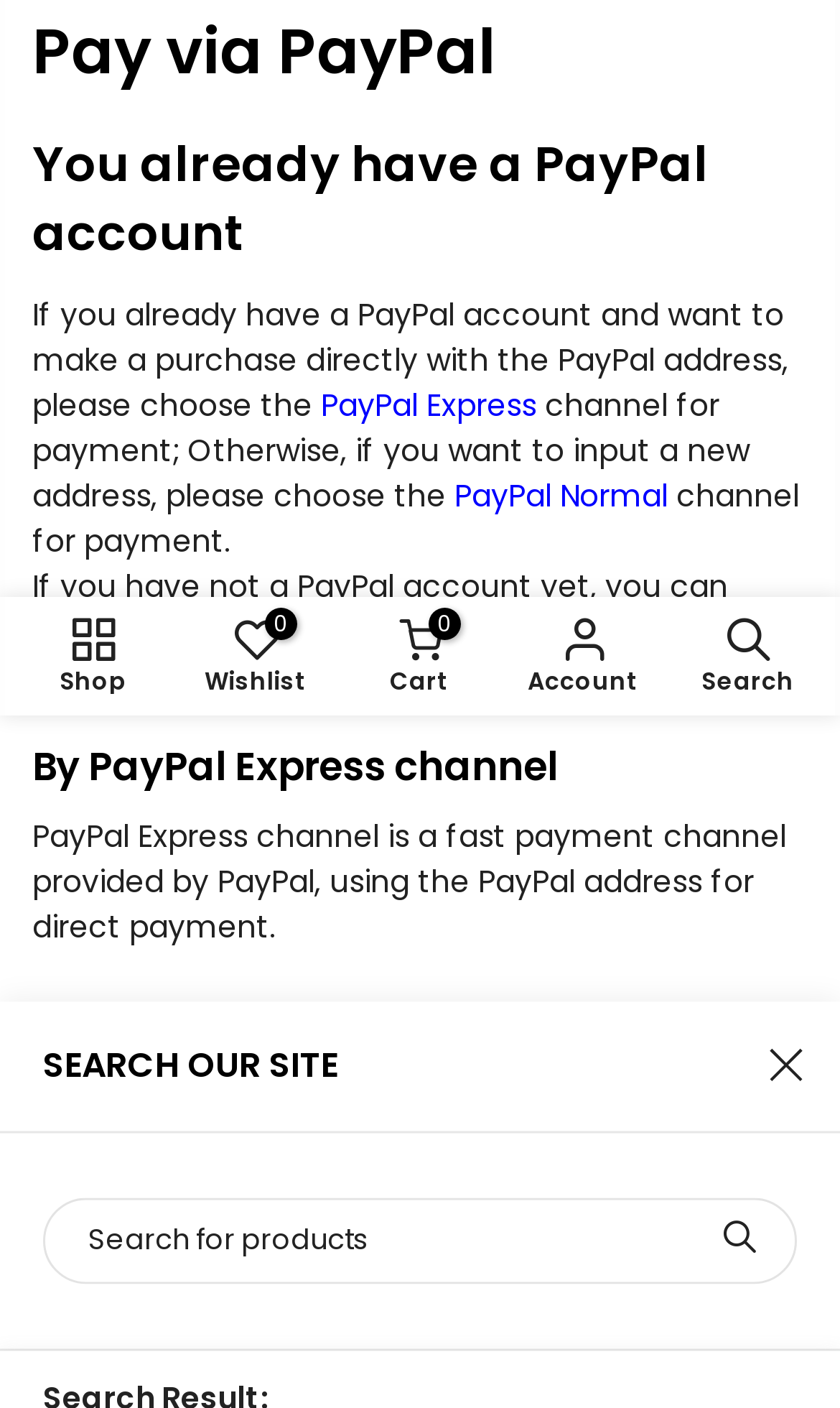Based on the element description, predict the bounding box coordinates (top-left x, top-left y, bottom-right x, bottom-right y) for the UI element in the screenshot: PayPal Normal

[0.541, 0.337, 0.805, 0.367]